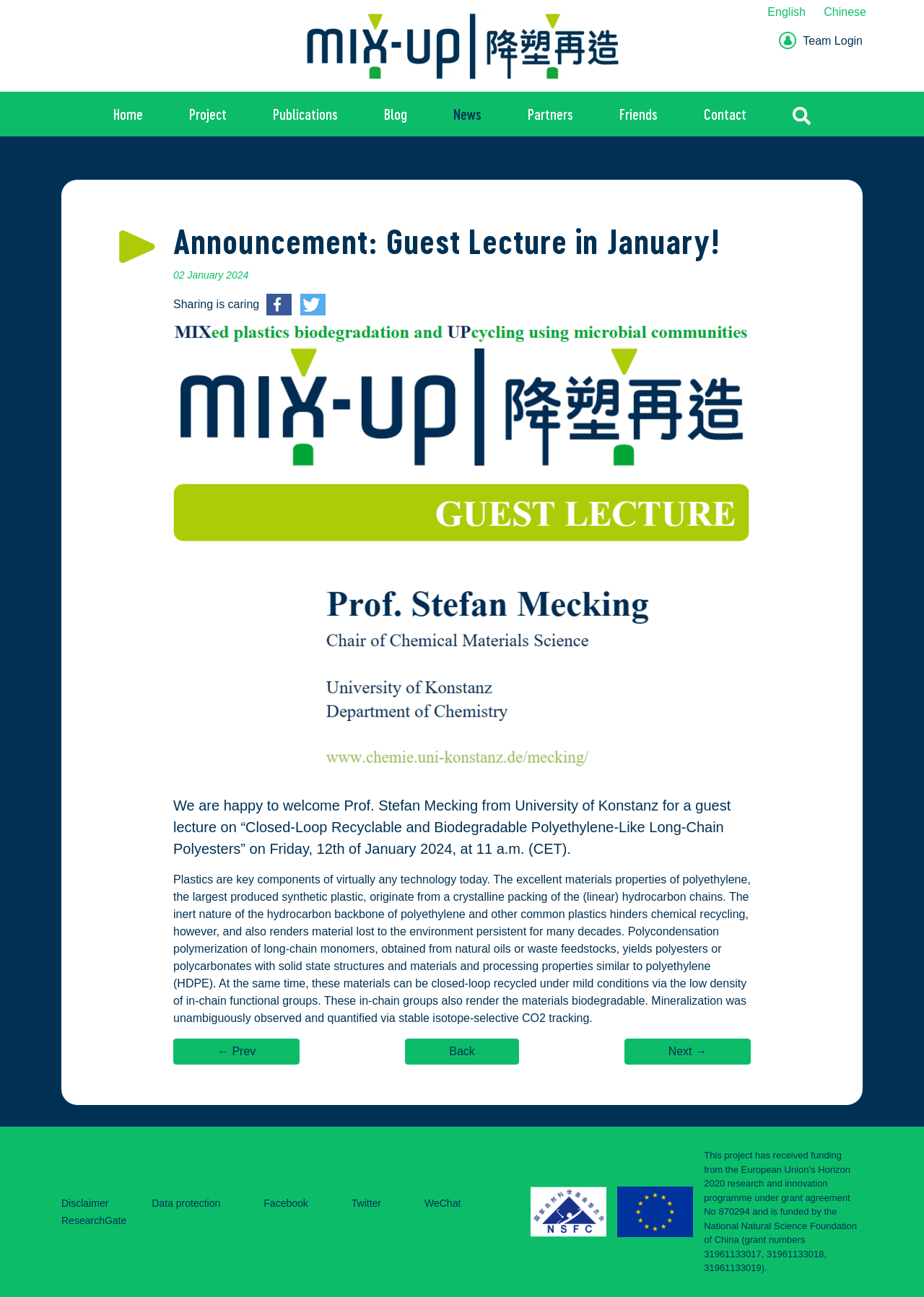What is the name of the university the professor is from?
Carefully analyze the image and provide a detailed answer to the question.

The name of the university the professor is from is mentioned in the text as 'University of Konstanz'.